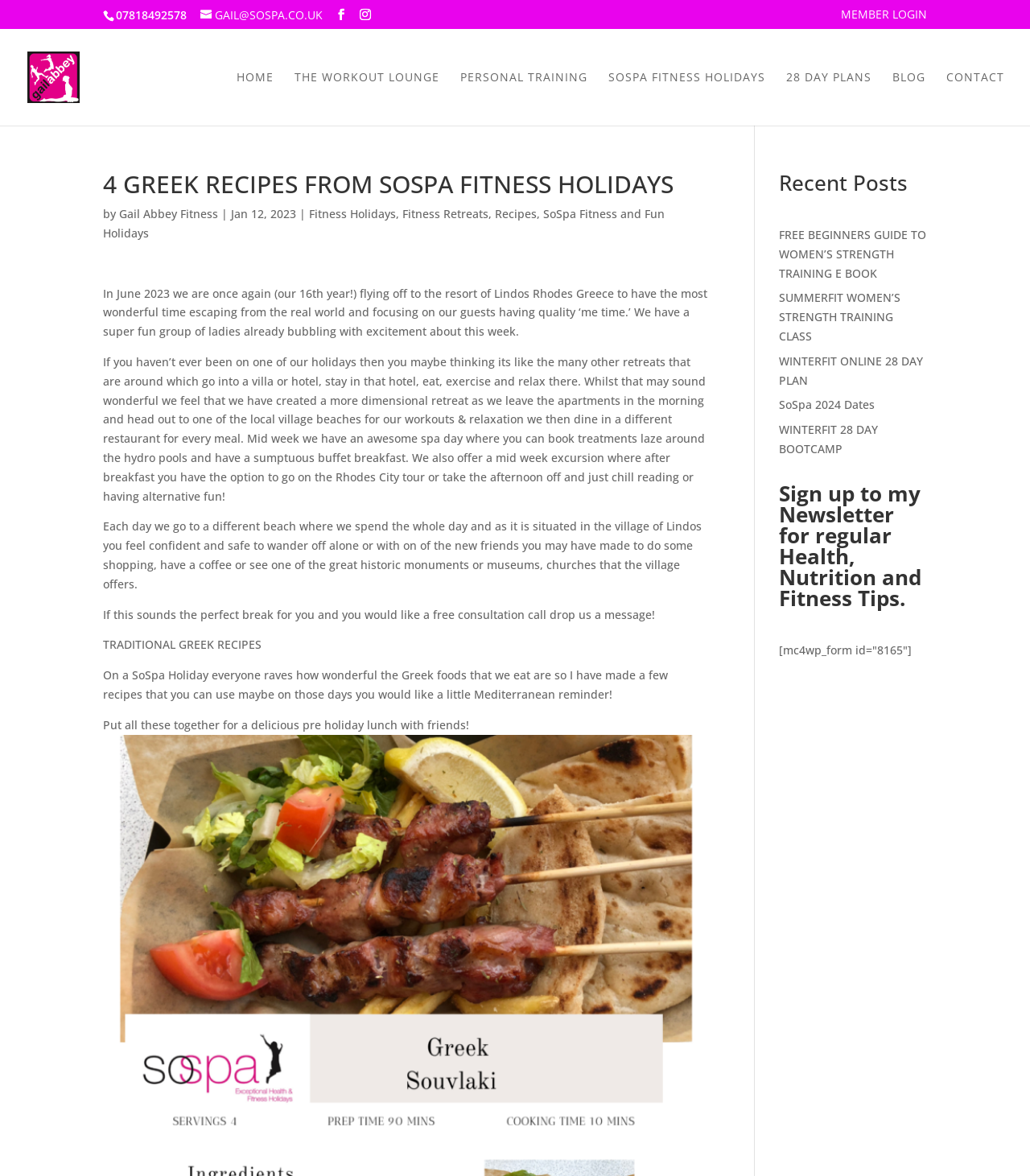Determine the bounding box coordinates of the clickable element to achieve the following action: 'Click the MEMBER LOGIN link'. Provide the coordinates as four float values between 0 and 1, formatted as [left, top, right, bottom].

[0.816, 0.007, 0.9, 0.024]